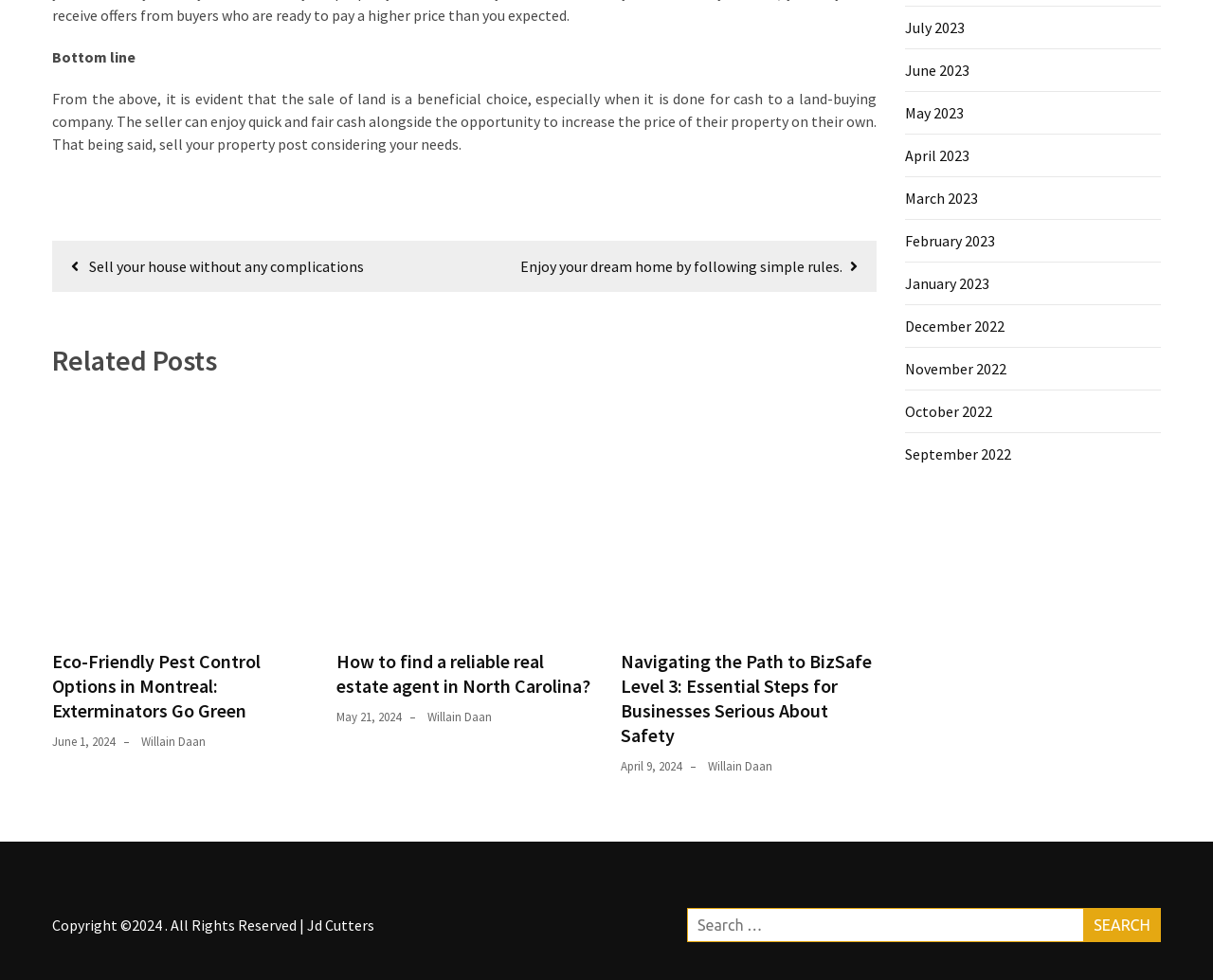Identify the bounding box coordinates of the part that should be clicked to carry out this instruction: "Click on 'Business'".

[0.0, 0.213, 0.047, 0.232]